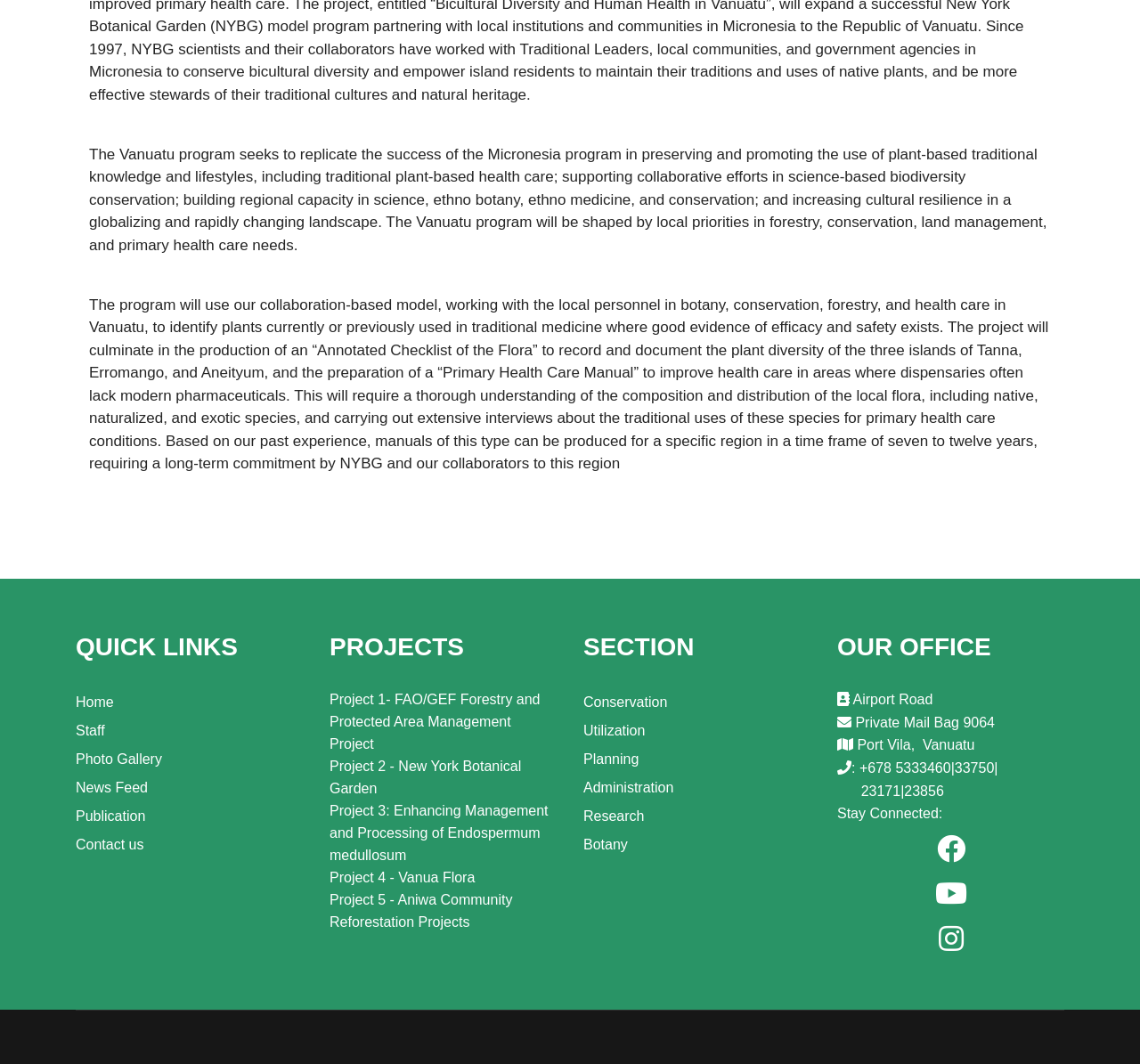Predict the bounding box coordinates for the UI element described as: ": +678 5333460|33750| 23171|23856". The coordinates should be four float numbers between 0 and 1, presented as [left, top, right, bottom].

[0.734, 0.715, 0.875, 0.75]